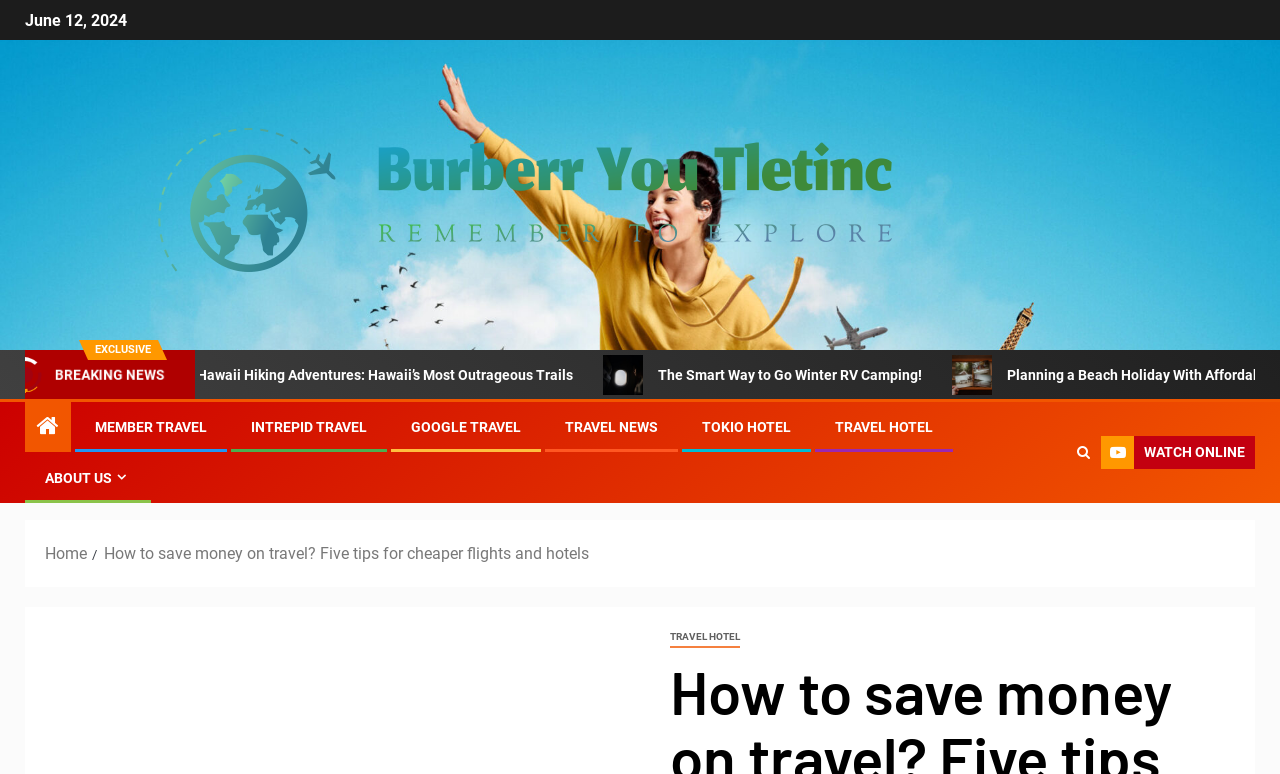Kindly determine the bounding box coordinates of the area that needs to be clicked to fulfill this instruction: "Explore the 'TRAVEL HOTEL' link".

[0.652, 0.541, 0.729, 0.562]